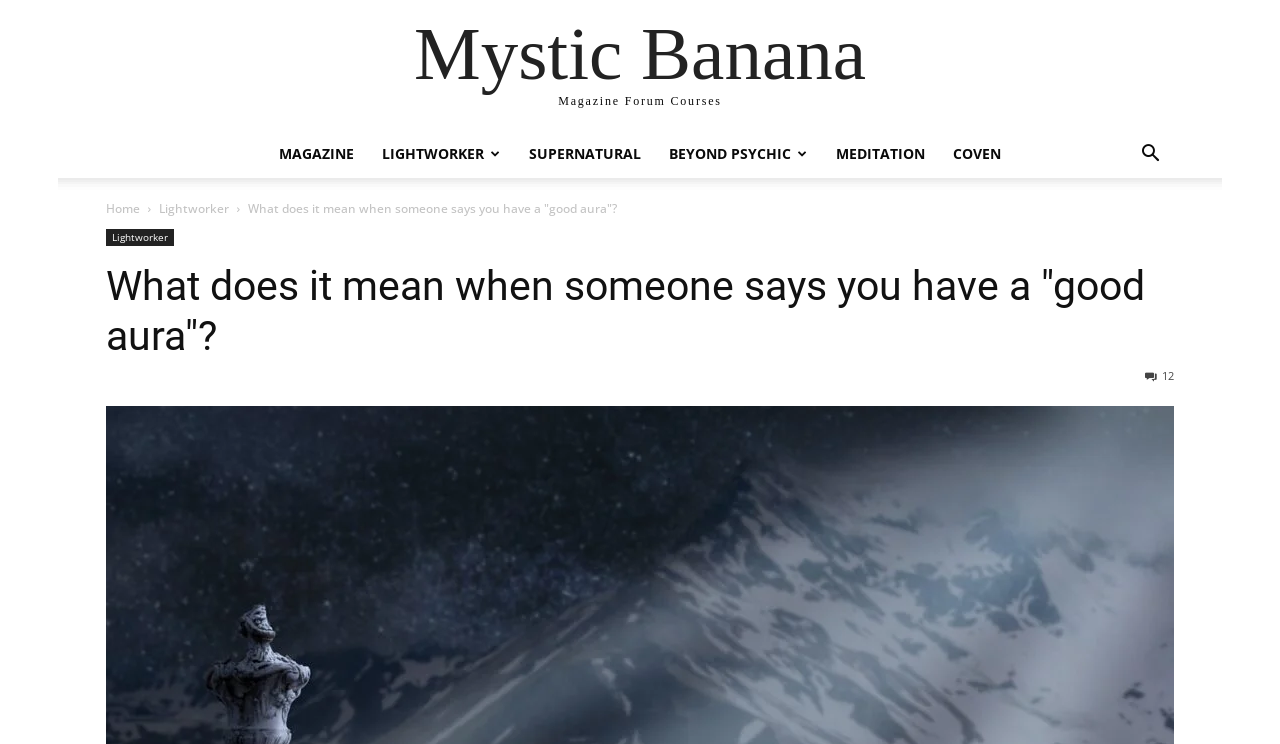How many main categories are there?
From the details in the image, provide a complete and detailed answer to the question.

I counted the number of links in the top navigation bar, which are 'MAGAZINE', 'LIGHTWORKER', 'SUPERNATURAL', 'BEYOND PSYCHIC', 'MEDITATION', 'COVEN', and 'Mystic Banana Magazine Forum Courses'. There are 7 main categories.